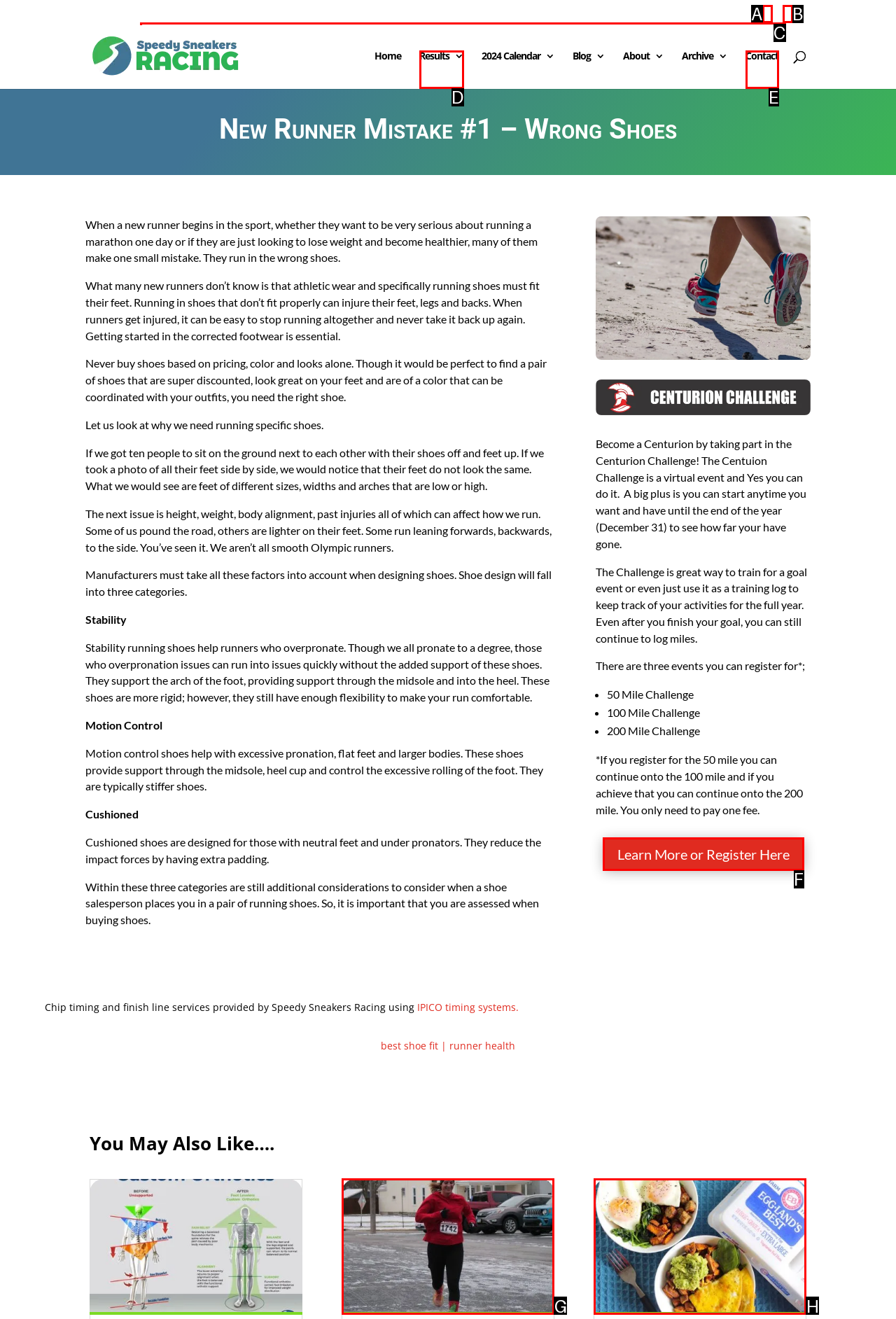Tell me which letter corresponds to the UI element that will allow you to Learn more or register for the Centurion Challenge. Answer with the letter directly.

F